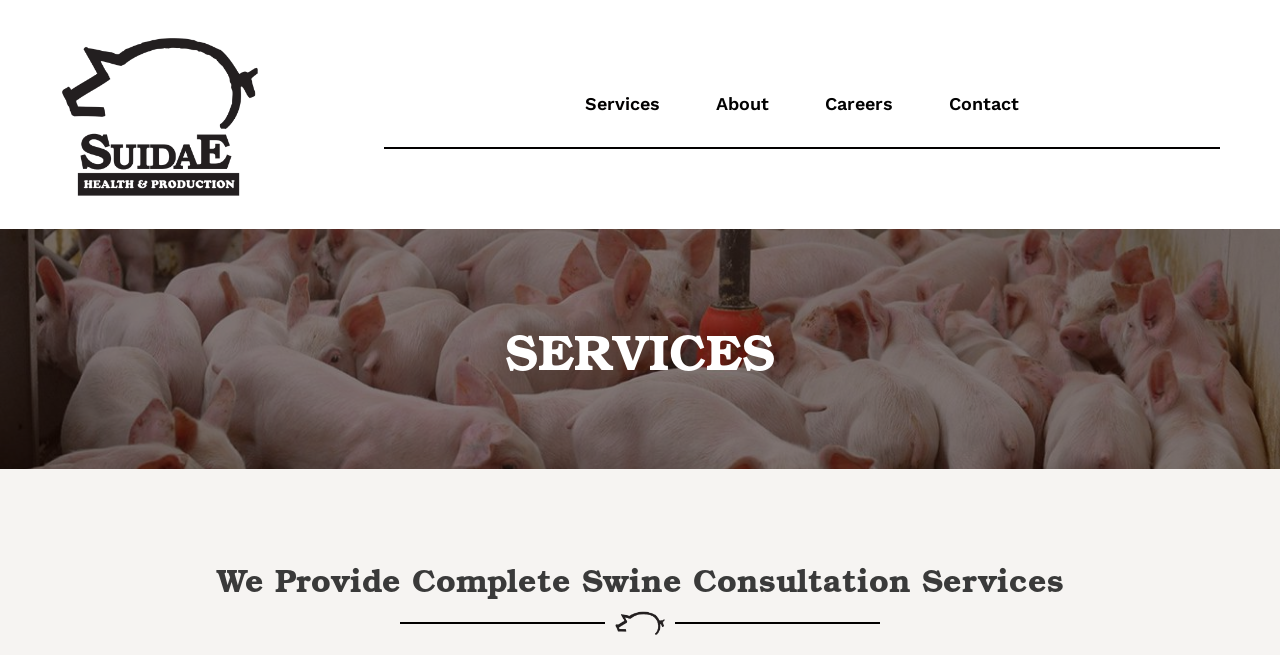What is the position of the 'Contact' link?
Provide a short answer using one word or a brief phrase based on the image.

Rightmost